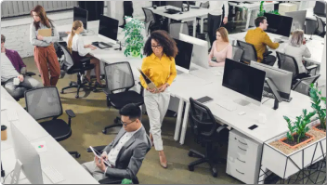What is the office design style?
Please use the image to deliver a detailed and complete answer.

The office features a modern and sleek design, which is evident from the layout and the presence of ample greenery, creating a refreshing ambiance. This suggests that the office has a contemporary design style, which is often associated with modern workplaces.